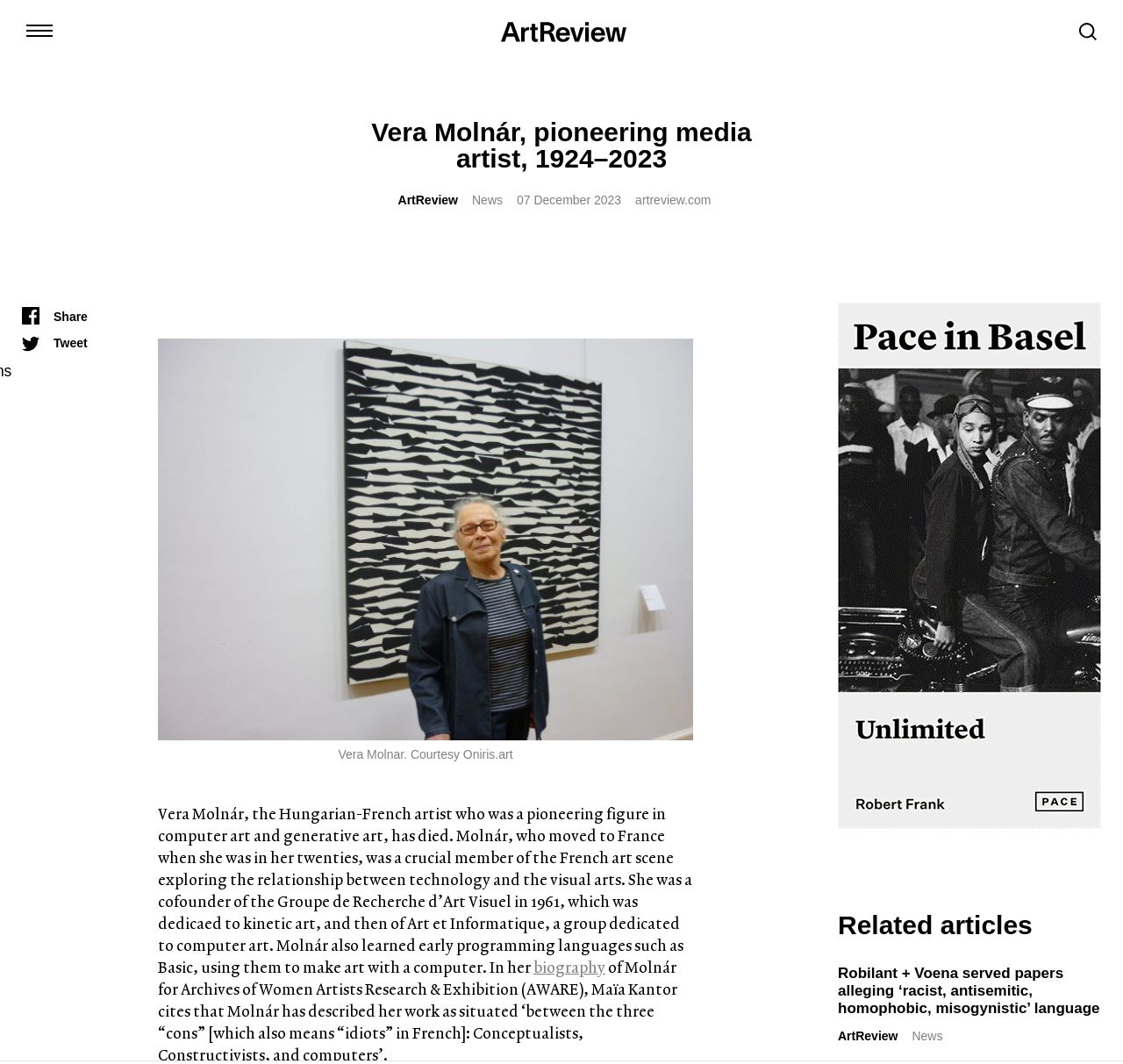Answer the question using only a single word or phrase: 
What is the name of the website?

ArtReview